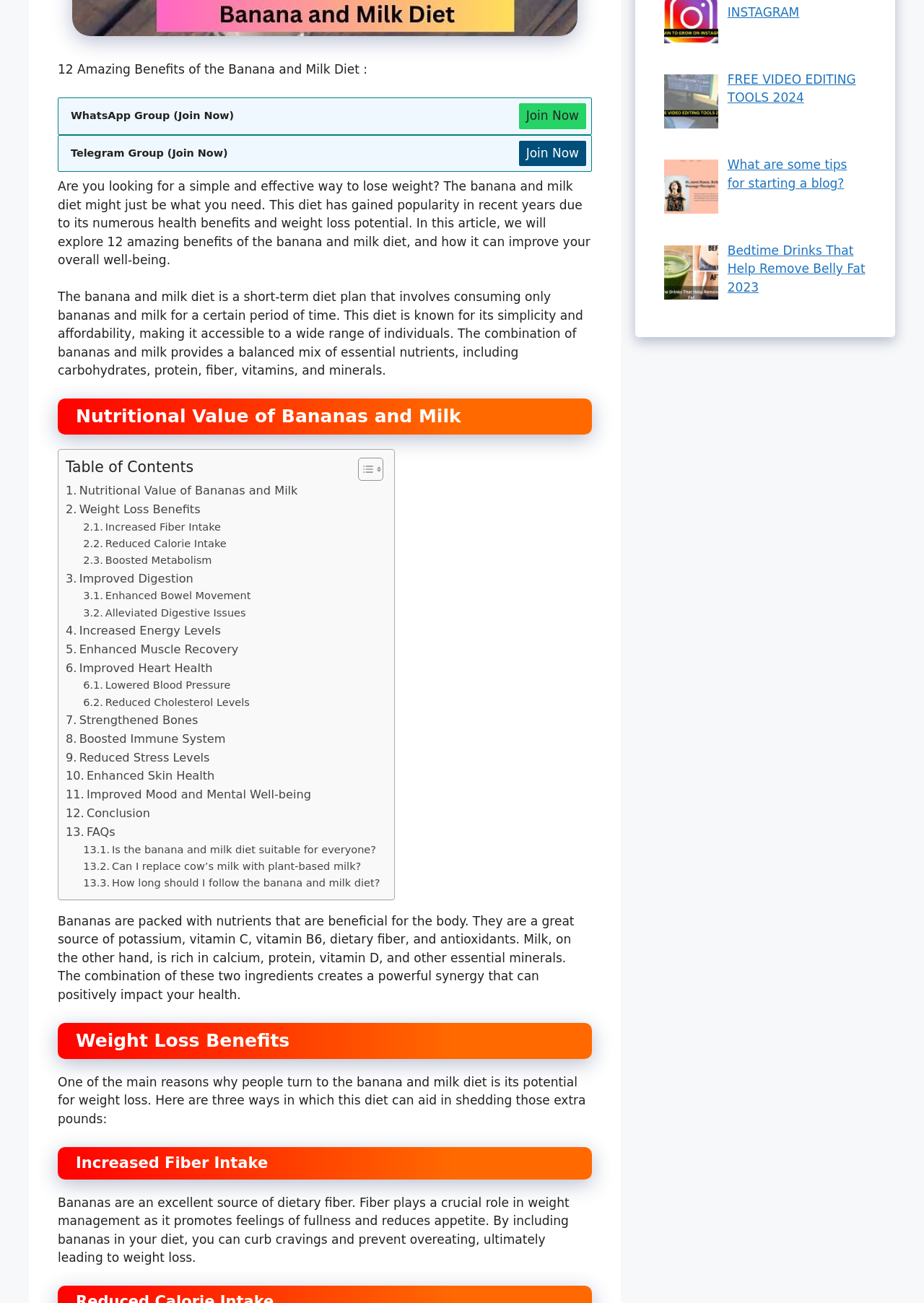Given the description: "FAQs", determine the bounding box coordinates of the UI element. The coordinates should be formatted as four float numbers between 0 and 1, [left, top, right, bottom].

[0.071, 0.632, 0.125, 0.646]